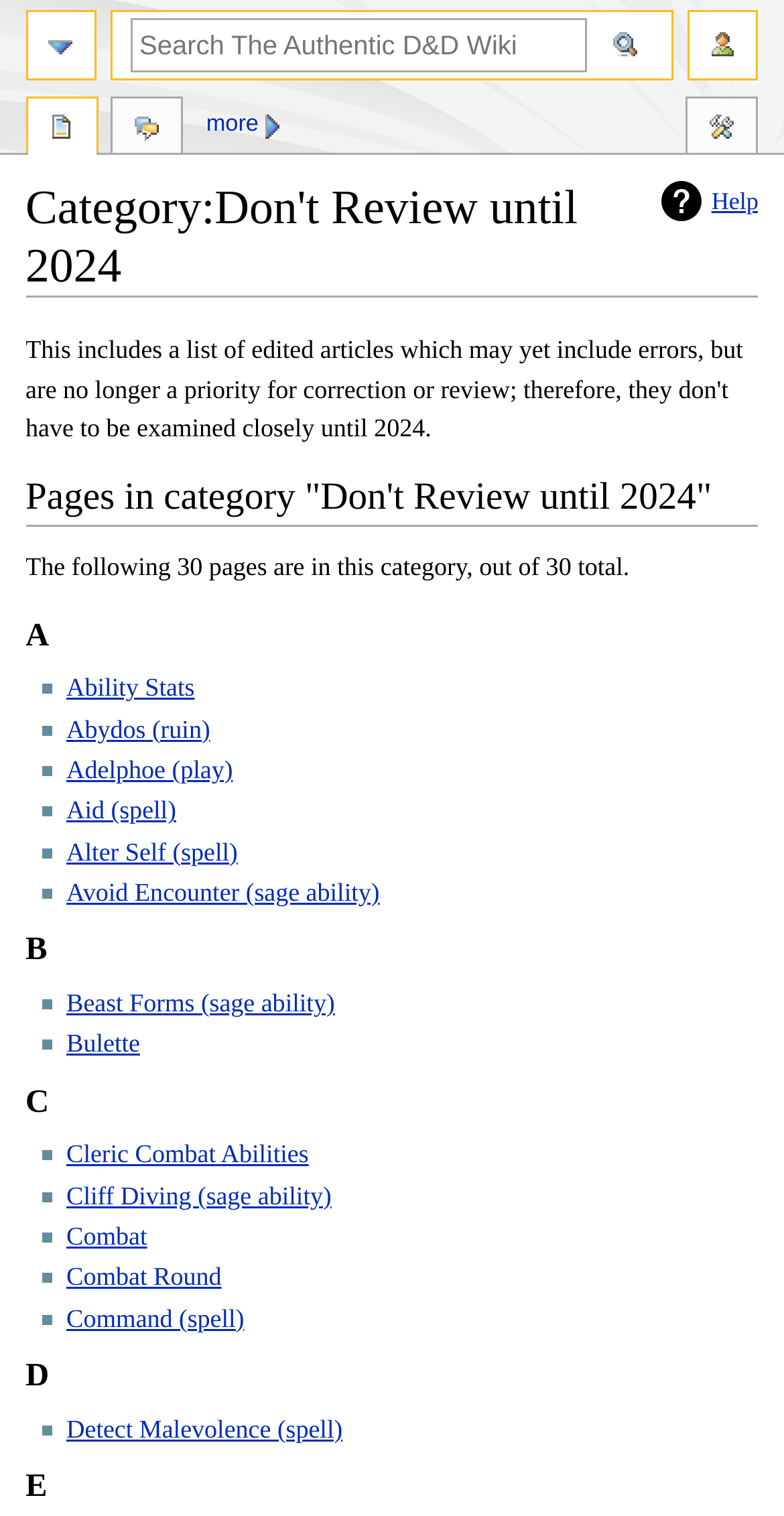Determine the bounding box for the UI element that matches this description: "Educational Materials".

None